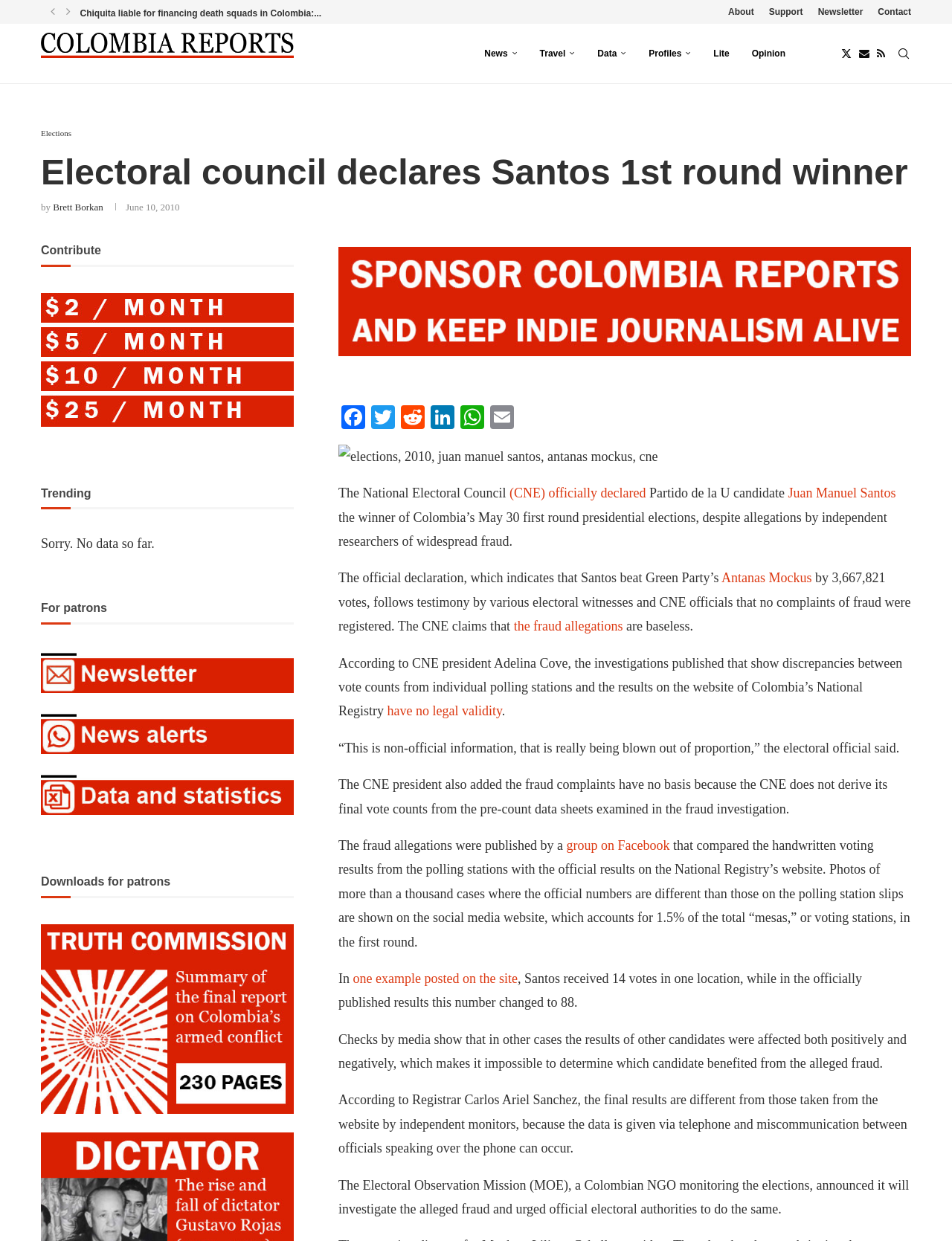Find the bounding box coordinates of the element to click in order to complete this instruction: "Check the Facebook link". The bounding box coordinates must be four float numbers between 0 and 1, denoted as [left, top, right, bottom].

[0.355, 0.326, 0.387, 0.349]